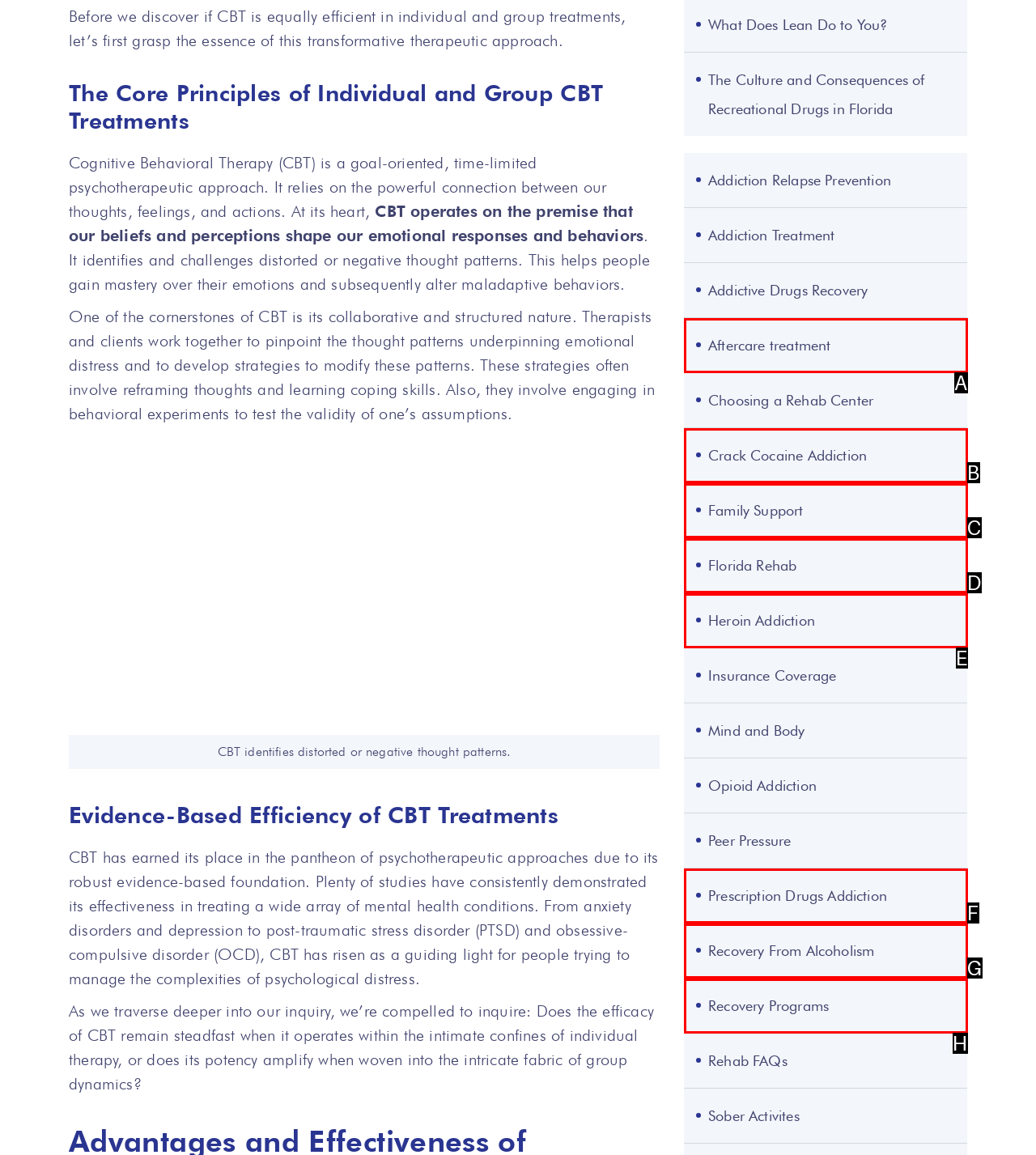Given the description: Recovery From Alcoholism, determine the corresponding lettered UI element.
Answer with the letter of the selected option.

G